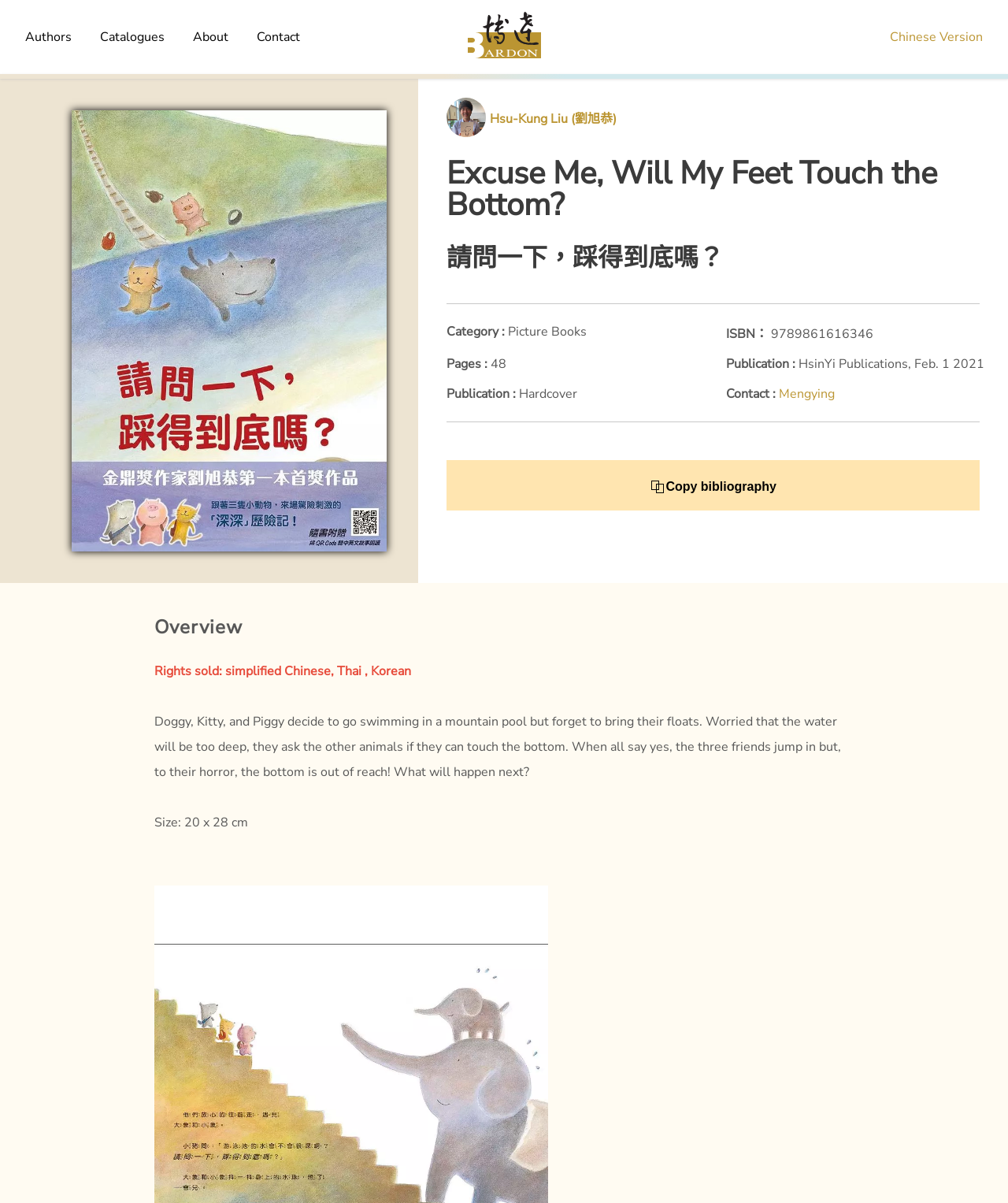Determine the bounding box coordinates of the area to click in order to meet this instruction: "Click on the 'Mengying' link".

[0.772, 0.32, 0.828, 0.335]